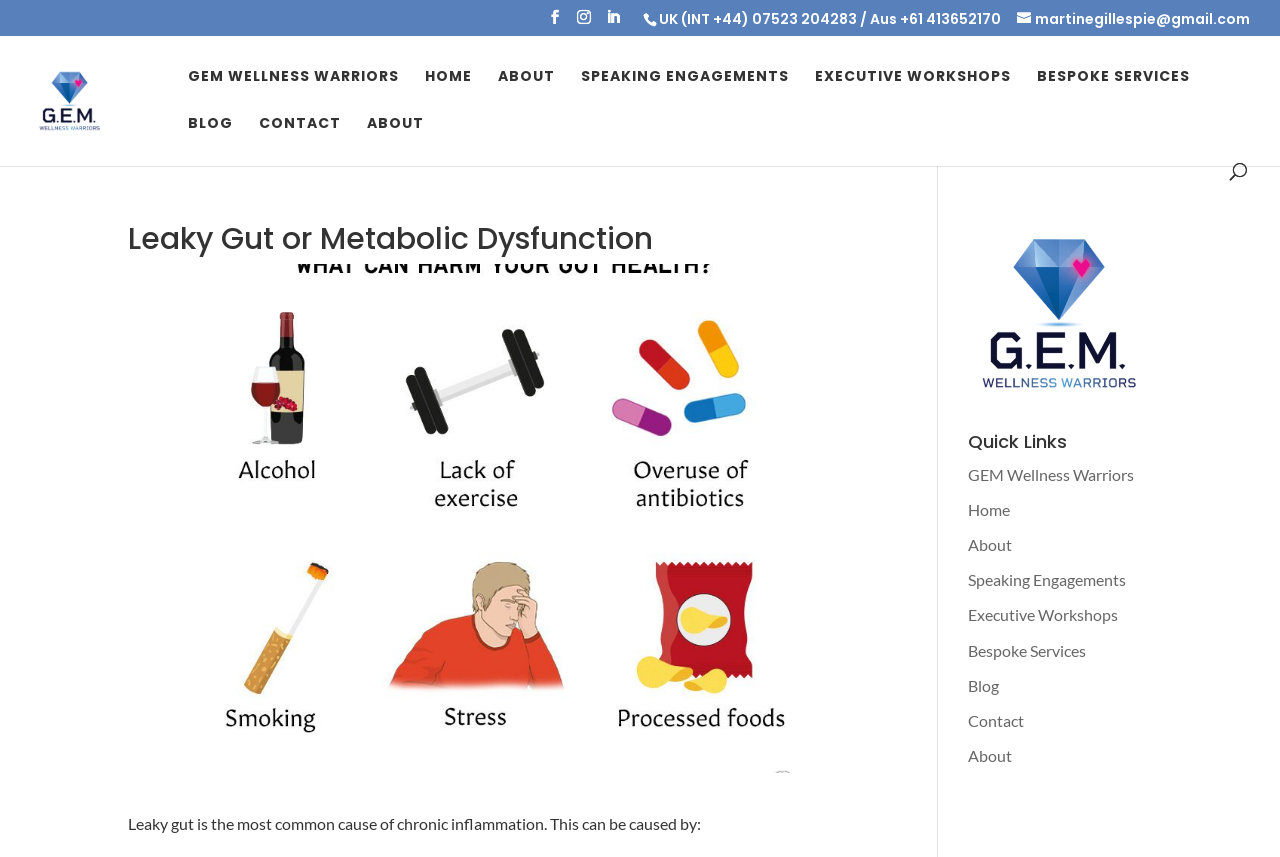Calculate the bounding box coordinates of the UI element given the description: "Applied Tumor Biology".

None